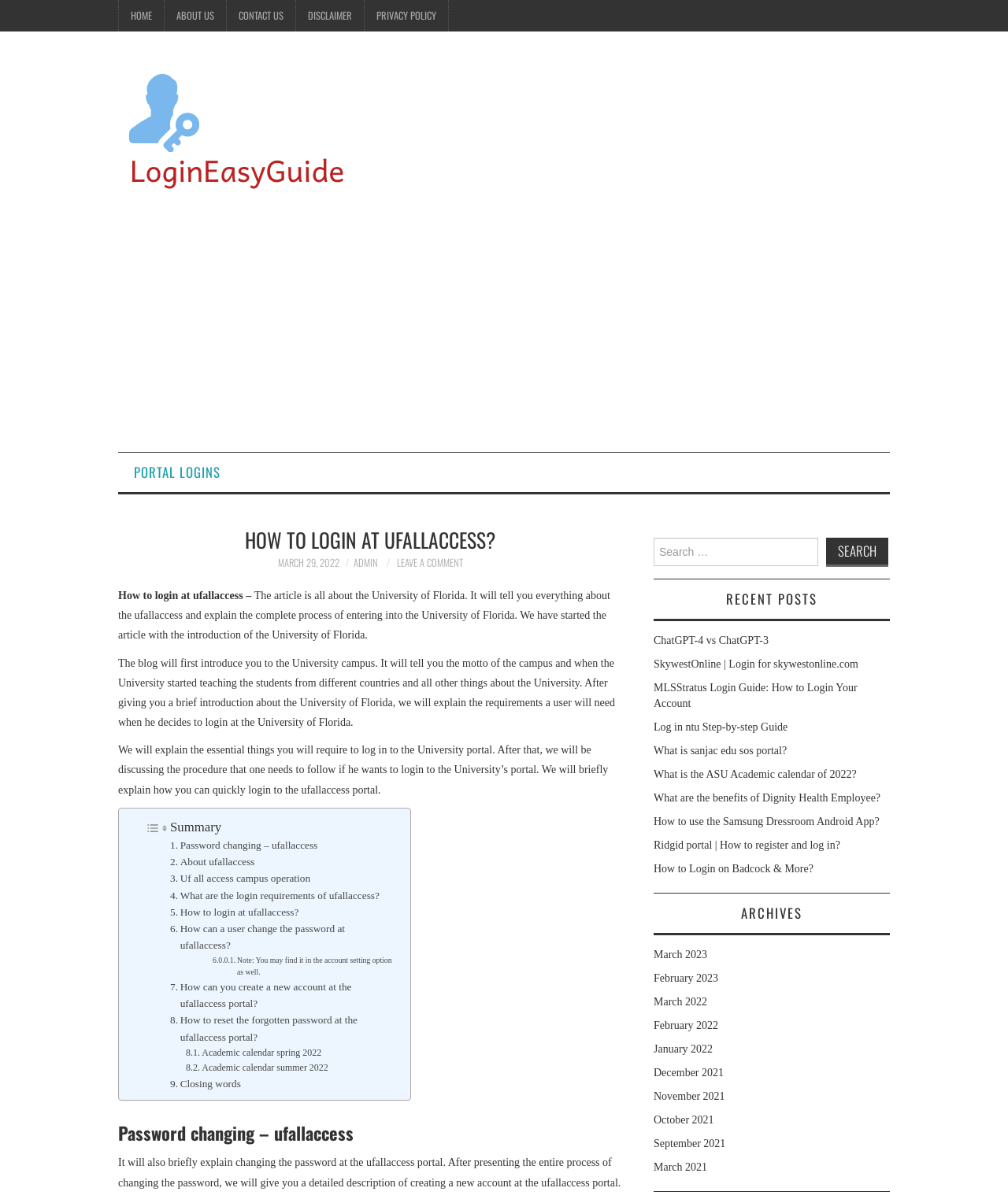Can you pinpoint the bounding box coordinates for the clickable element required for this instruction: "Search for something"? The coordinates should be four float numbers between 0 and 1, i.e., [left, top, right, bottom].

[0.648, 0.448, 0.883, 0.473]